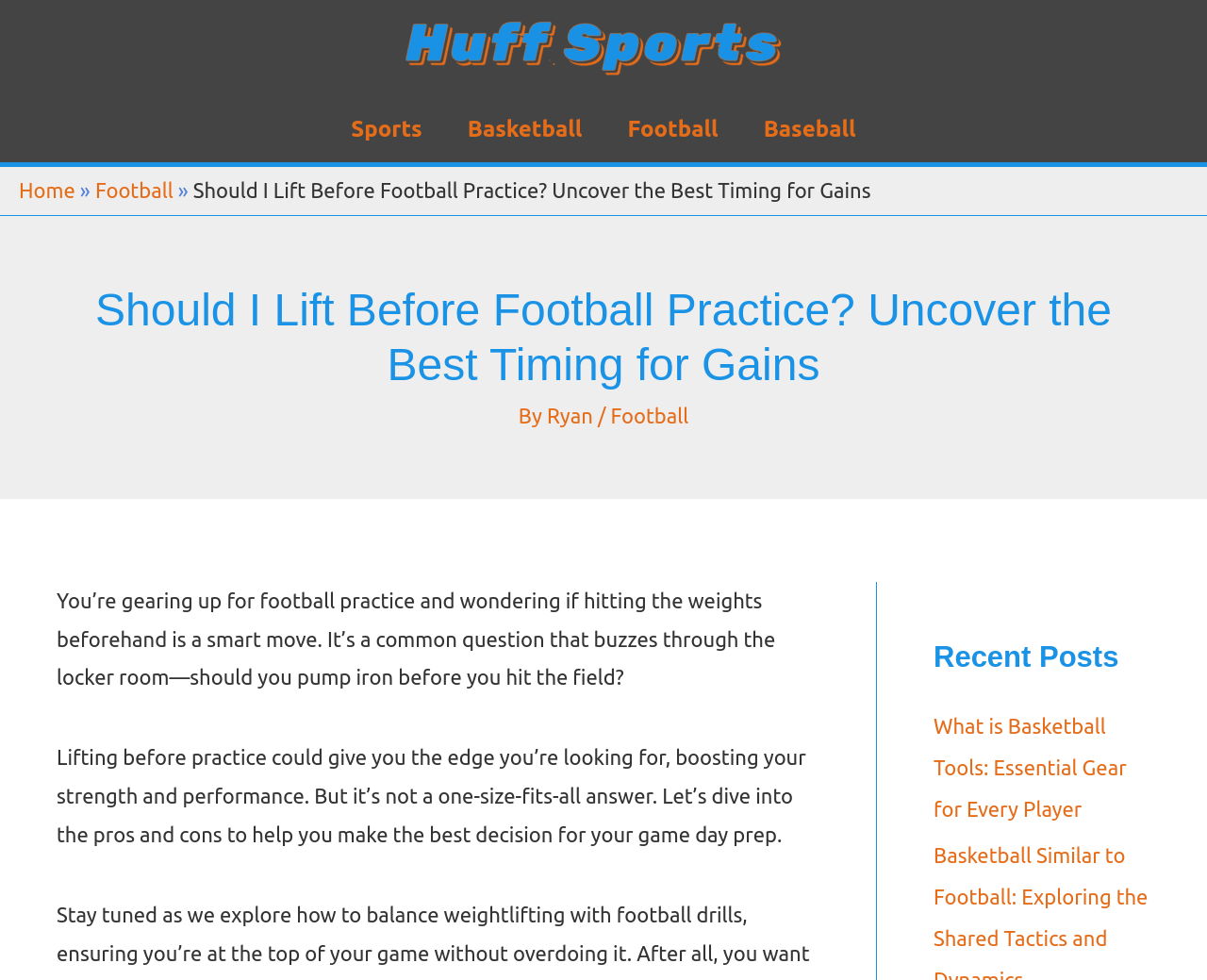What is the author of this article?
Look at the screenshot and respond with a single word or phrase.

Ryan